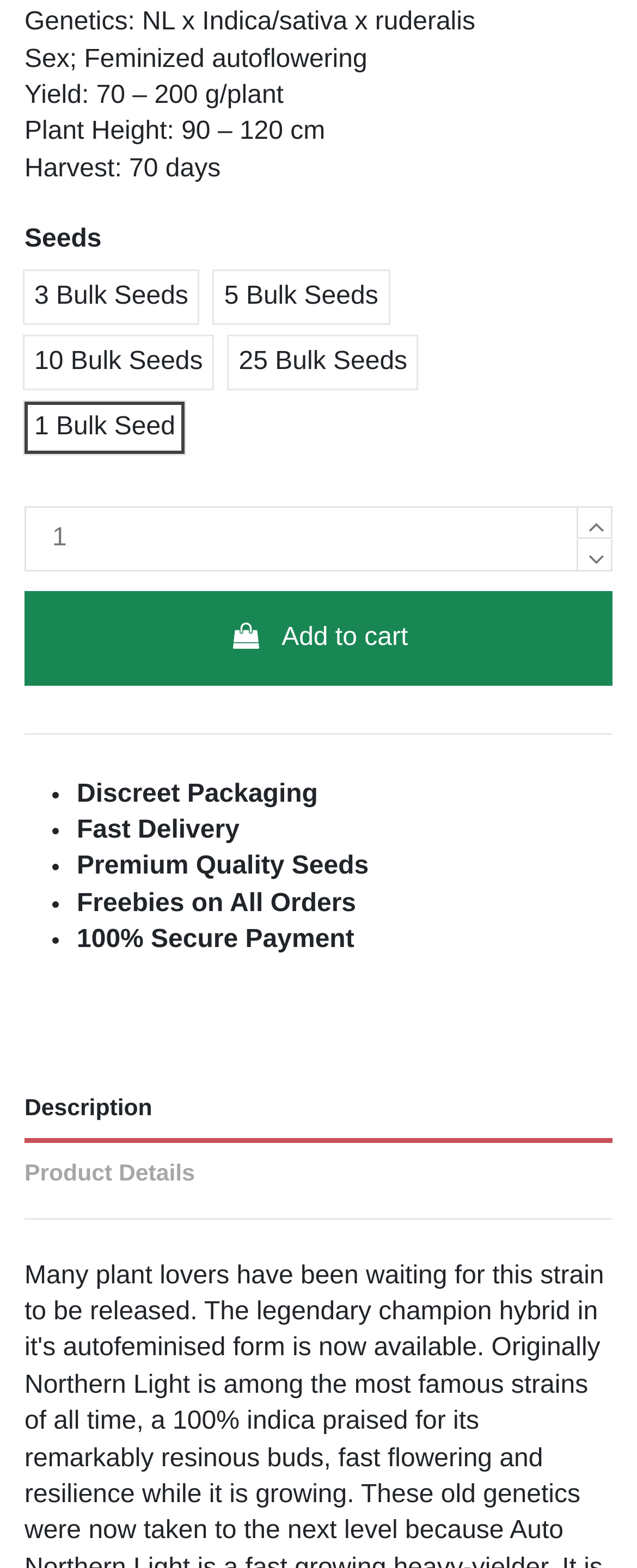Specify the bounding box coordinates of the area that needs to be clicked to achieve the following instruction: "Click on 'senior living' link".

None